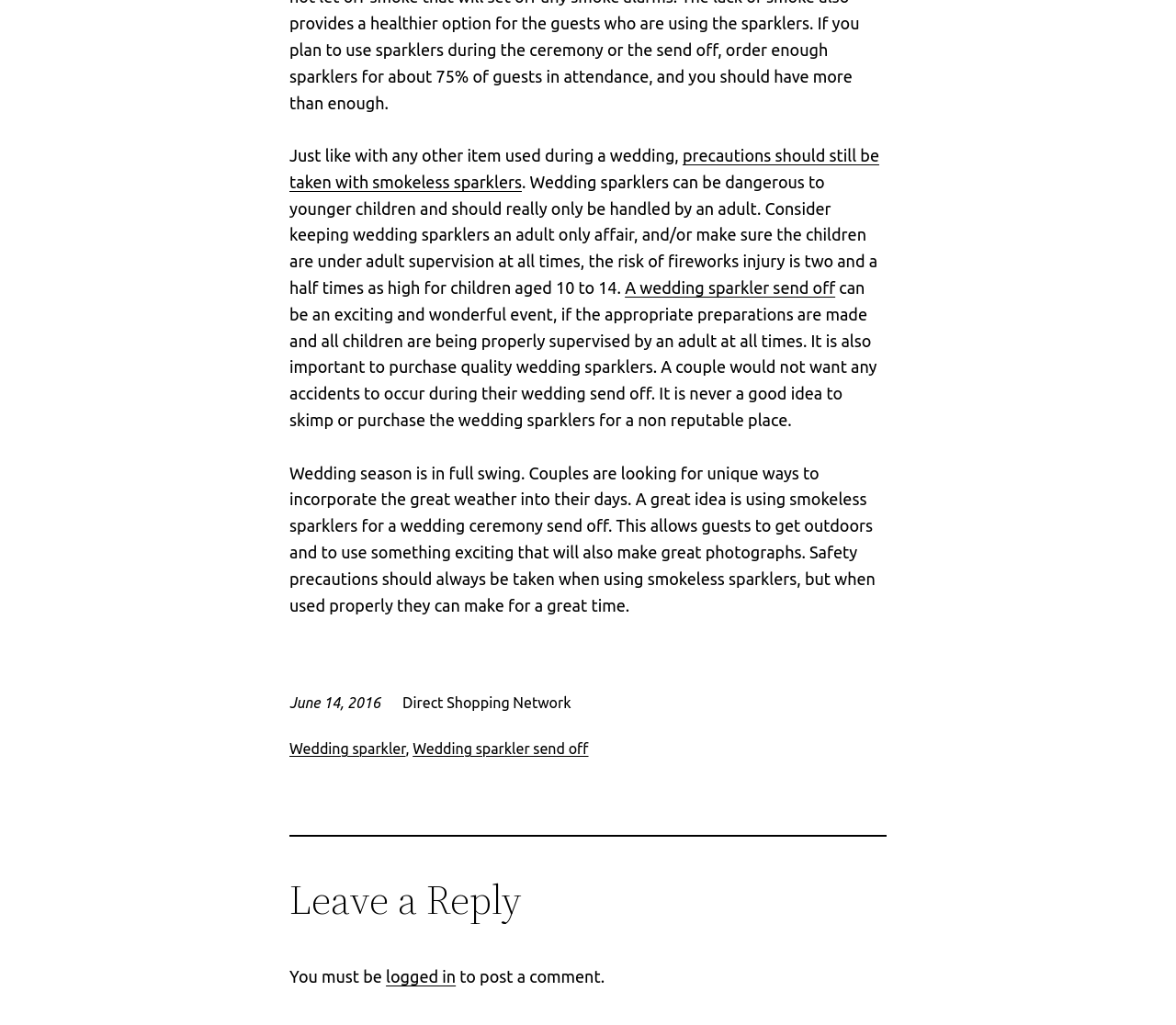What is the main topic of this webpage?
Using the visual information, respond with a single word or phrase.

Wedding sparklers